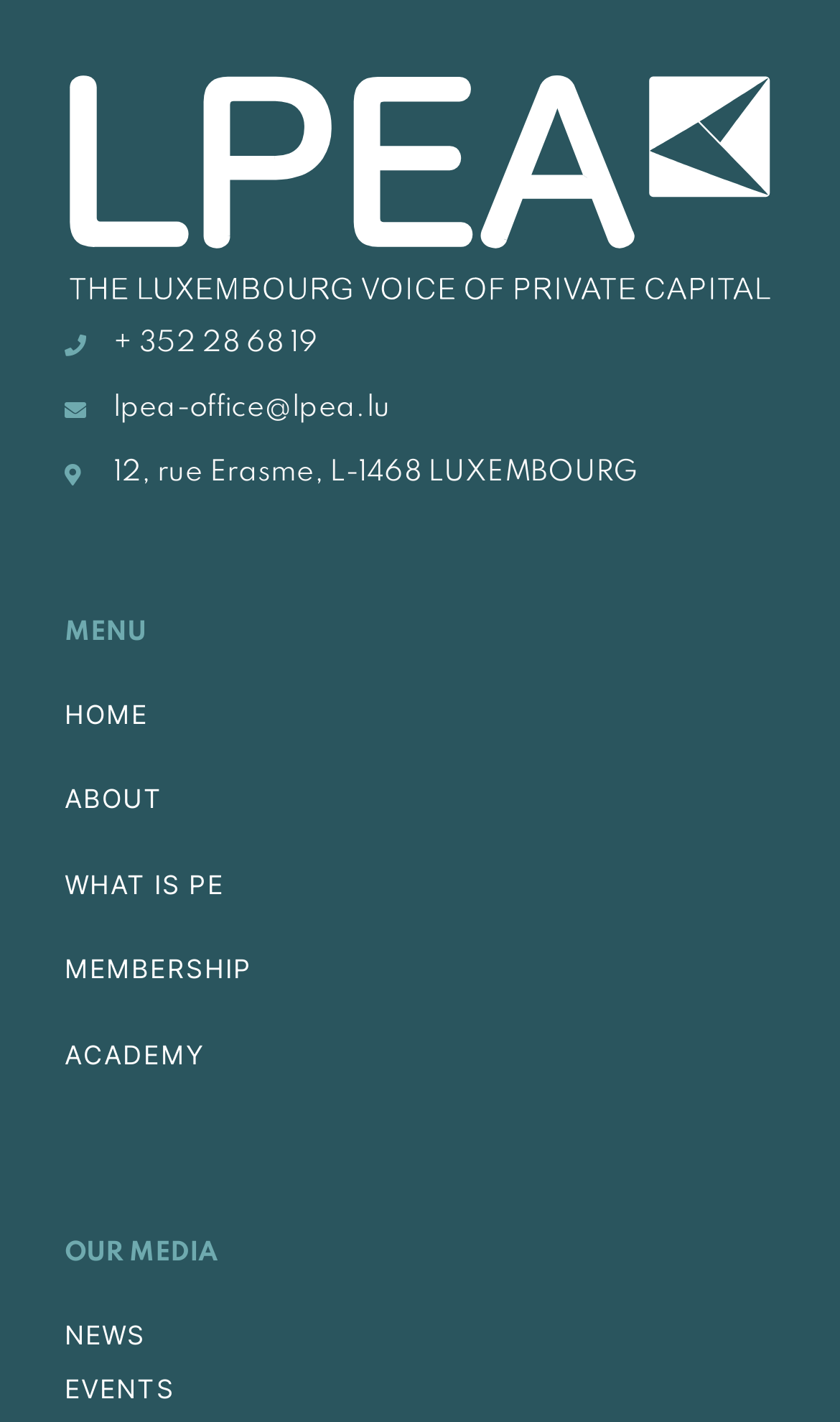Please determine the bounding box coordinates of the element's region to click in order to carry out the following instruction: "go to EVENTS page". The coordinates should be four float numbers between 0 and 1, i.e., [left, top, right, bottom].

[0.077, 0.965, 0.208, 0.988]